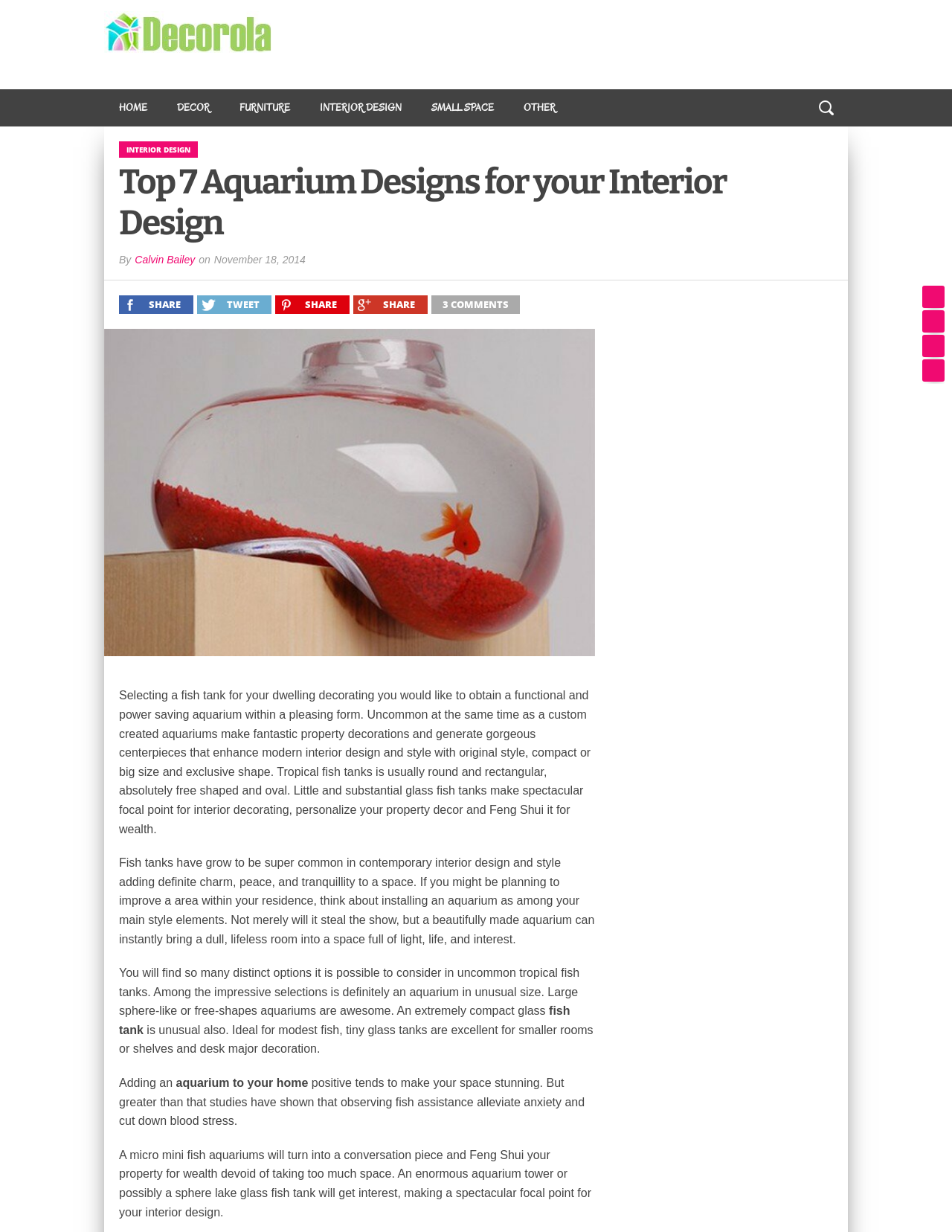What is a unique feature of some aquariums?
Provide a detailed and well-explained answer to the question.

The webpage mentions that some aquariums can have unusual shapes, such as sphere-like or free-shapes, which can make them a unique and interesting element in interior design.